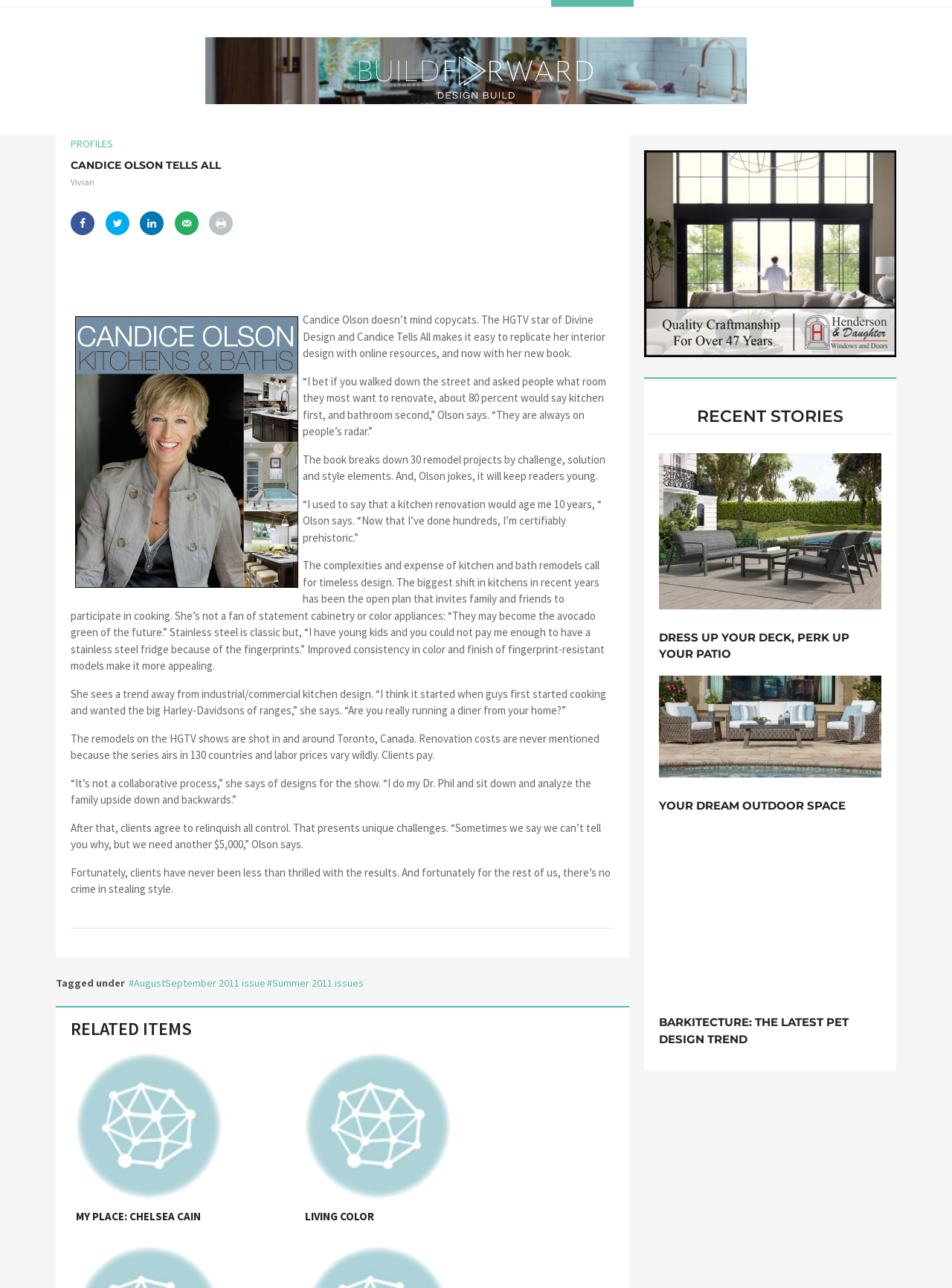Find the bounding box coordinates for the HTML element specified by: "Living color".

[0.315, 0.813, 0.549, 0.958]